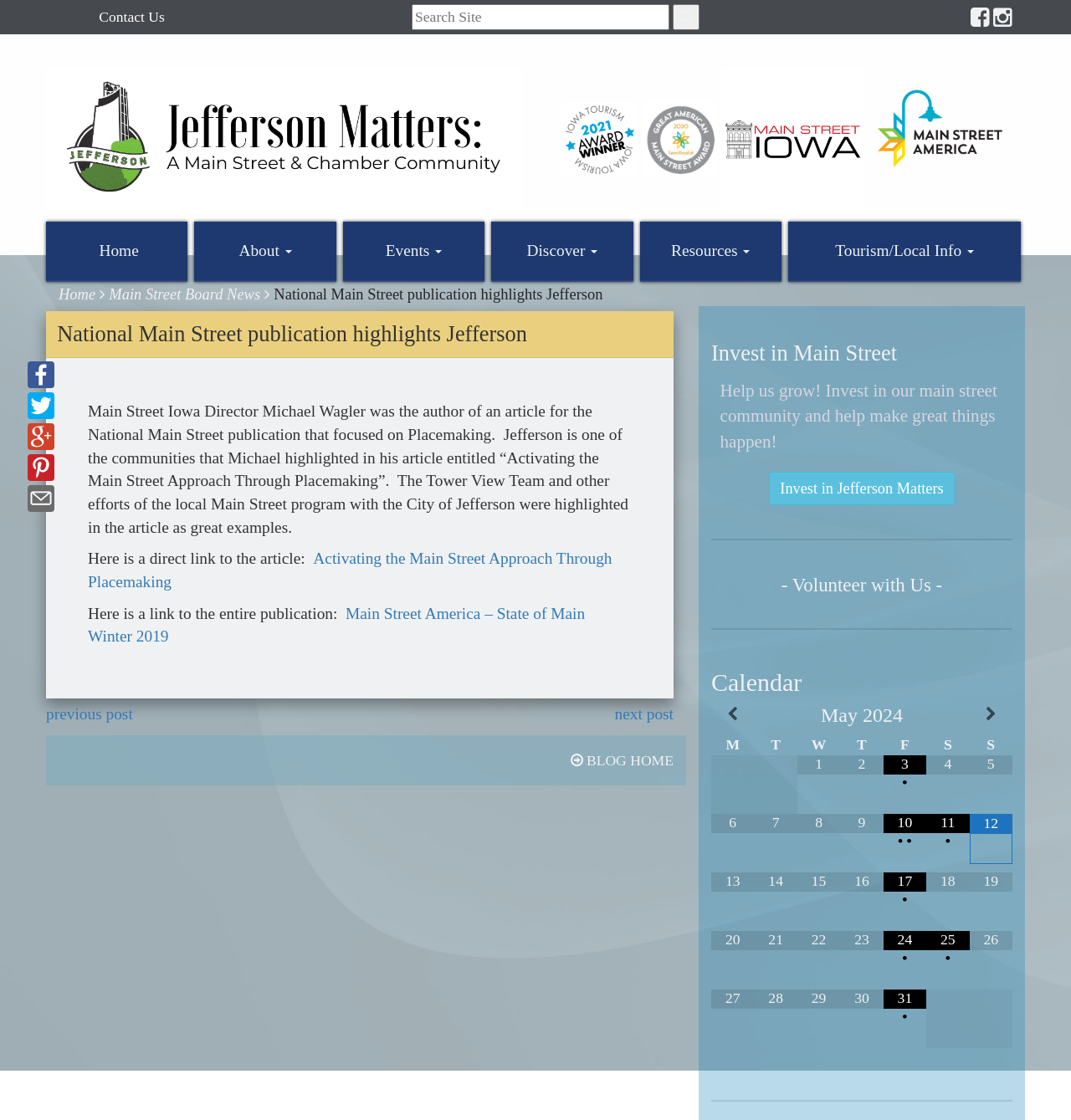Highlight the bounding box coordinates of the element you need to click to perform the following instruction: "Read the article about National Main Street publication."

[0.256, 0.255, 0.563, 0.27]